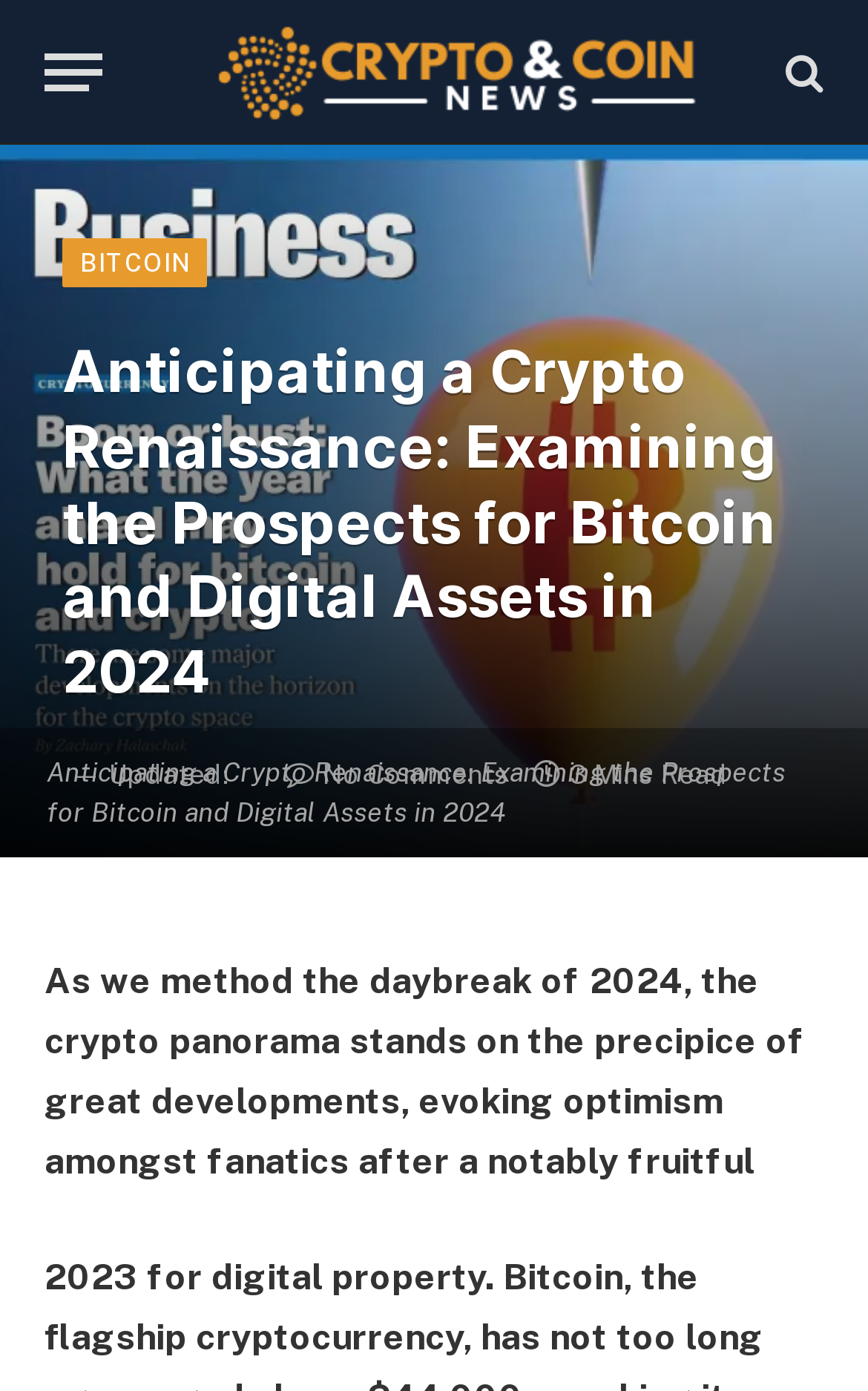Generate a comprehensive description of the webpage.

The webpage is about anticipating a crypto renaissance, examining the prospects for Bitcoin and digital assets in 2024. At the top left, there is a "Menu" button. Next to it, on the top center, is a link to "Crypto and Coin" accompanied by an image with the same name. On the top right, there is a link with a search icon. 

Below the top section, there is a large title "Anticipating a Crypto Renaissance: Examining the Prospects for Bitcoin and Digital Assets in 2024" which is also an image. 

On the left side, there is a link to "BITCOIN". Below it, there is a heading with the same title as the webpage. 

On the right side, there is a section with some metadata, including "Updated:" followed by a timestamp, a link with a comment icon and the text "No Comments", and "3 Mins Read" indicating the reading time of the article. 

The main content of the webpage starts below this section, with a paragraph of text that begins with "As we method the daybreak of 2024, the crypto landscape stands on the precipice of great developments, evoking optimism amongst fanatics after a notably fruitful..."